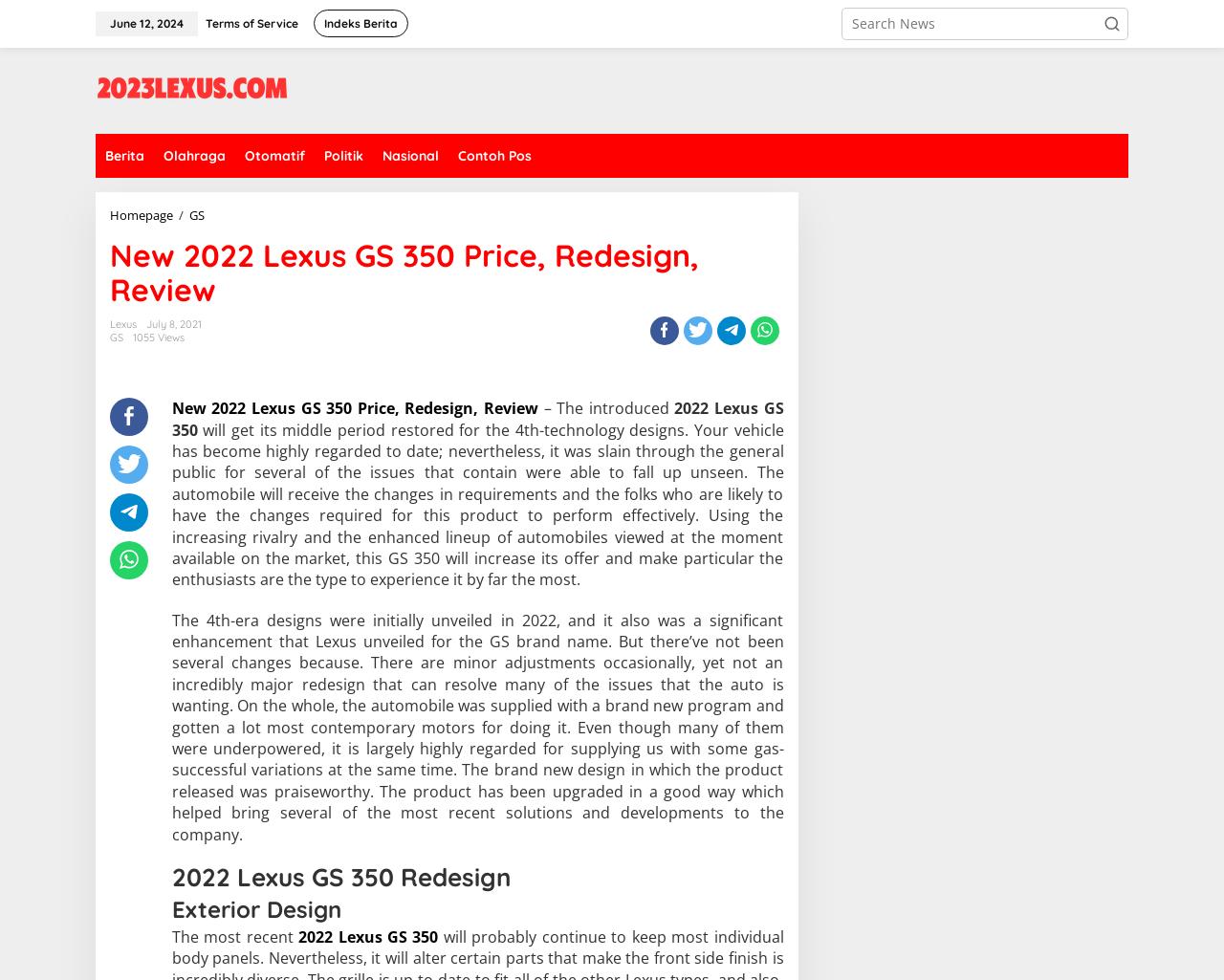Please identify the bounding box coordinates of the region to click in order to complete the given instruction: "Learn about 2022 Lexus GS 350 Redesign". The coordinates should be four float numbers between 0 and 1, i.e., [left, top, right, bottom].

[0.14, 0.882, 0.64, 0.91]